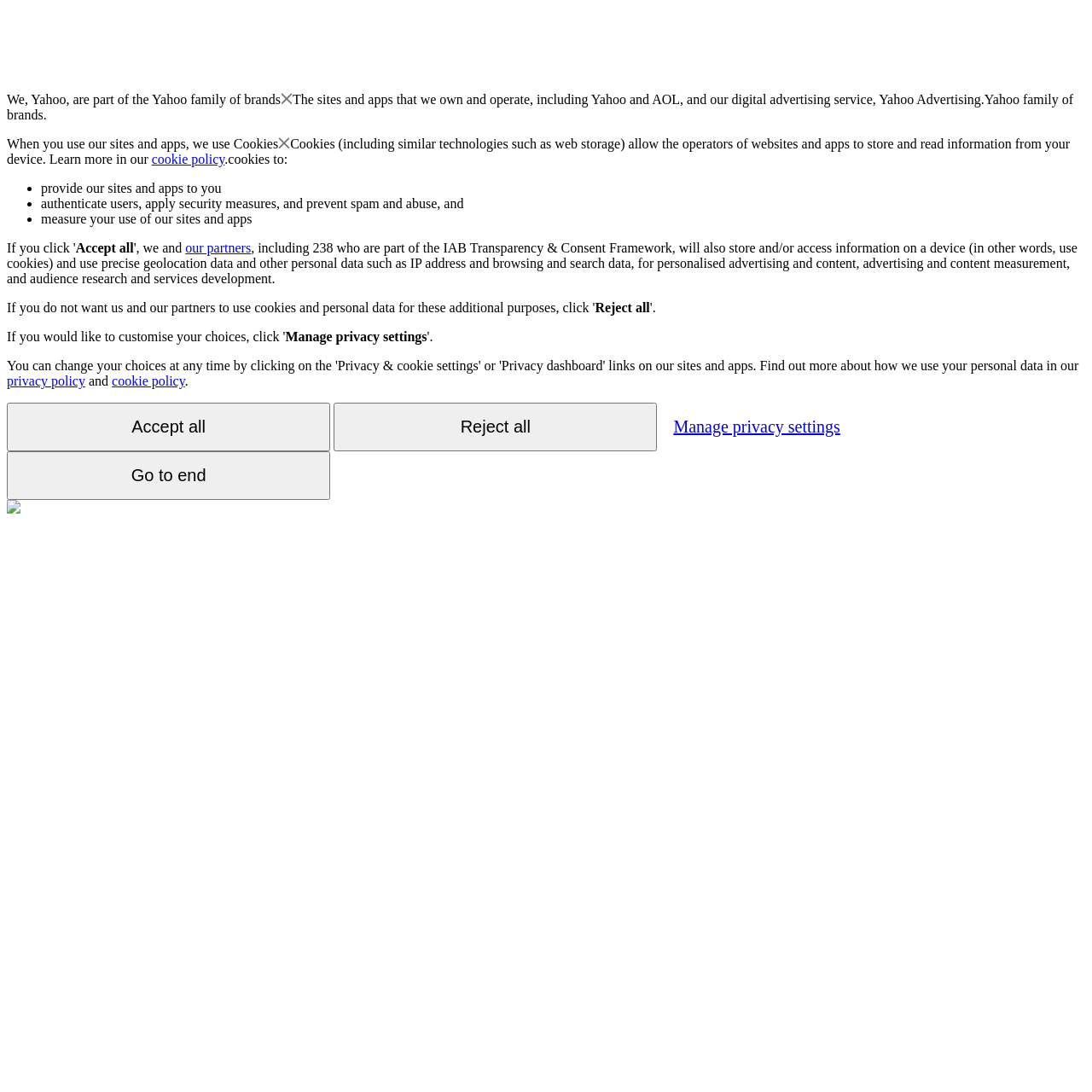Identify the bounding box coordinates for the UI element mentioned here: "Go to end". Provide the coordinates as four float values between 0 and 1, i.e., [left, top, right, bottom].

[0.006, 0.413, 0.302, 0.458]